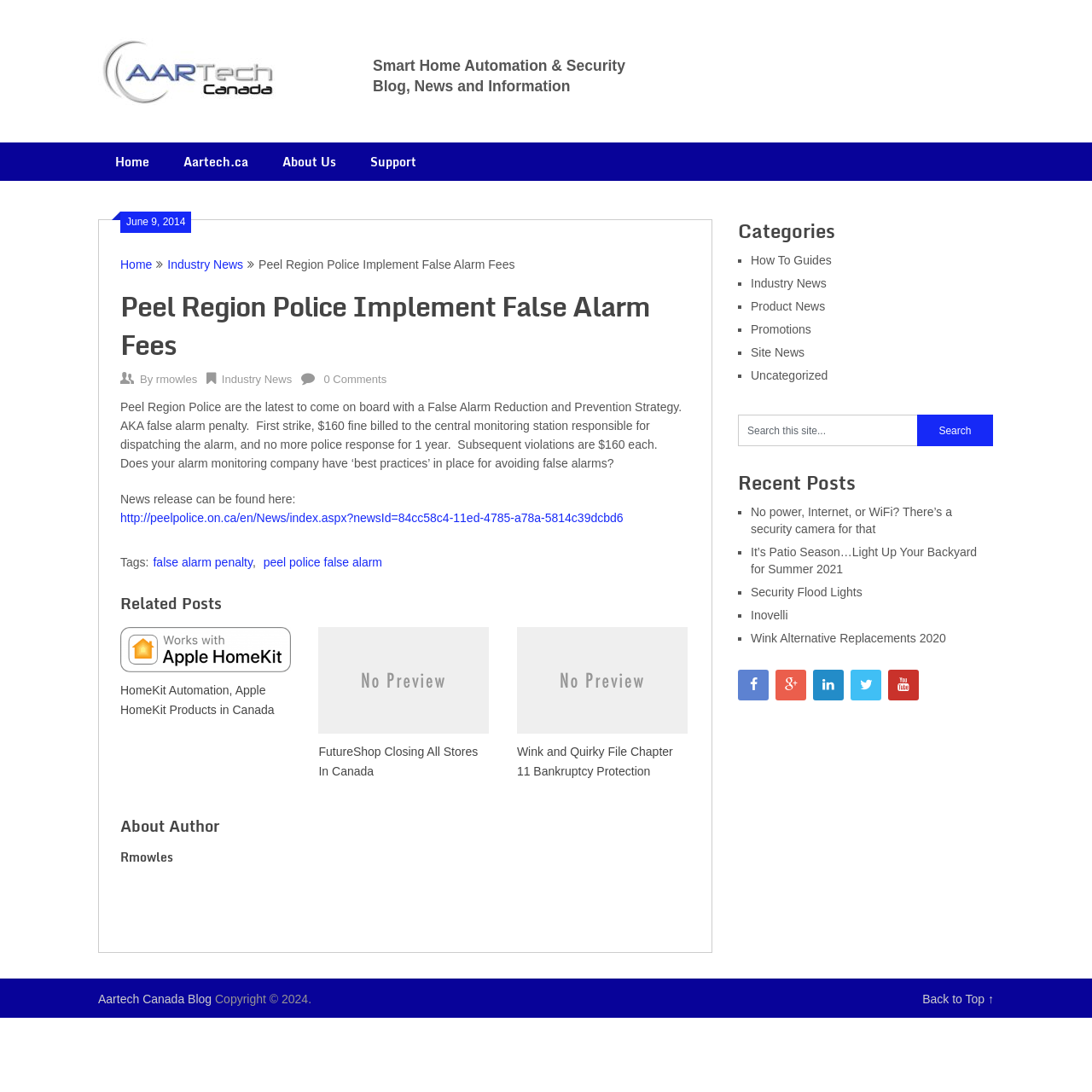Respond to the question below with a single word or phrase:
What are the categories listed on the webpage?

How To Guides, Industry News, etc.